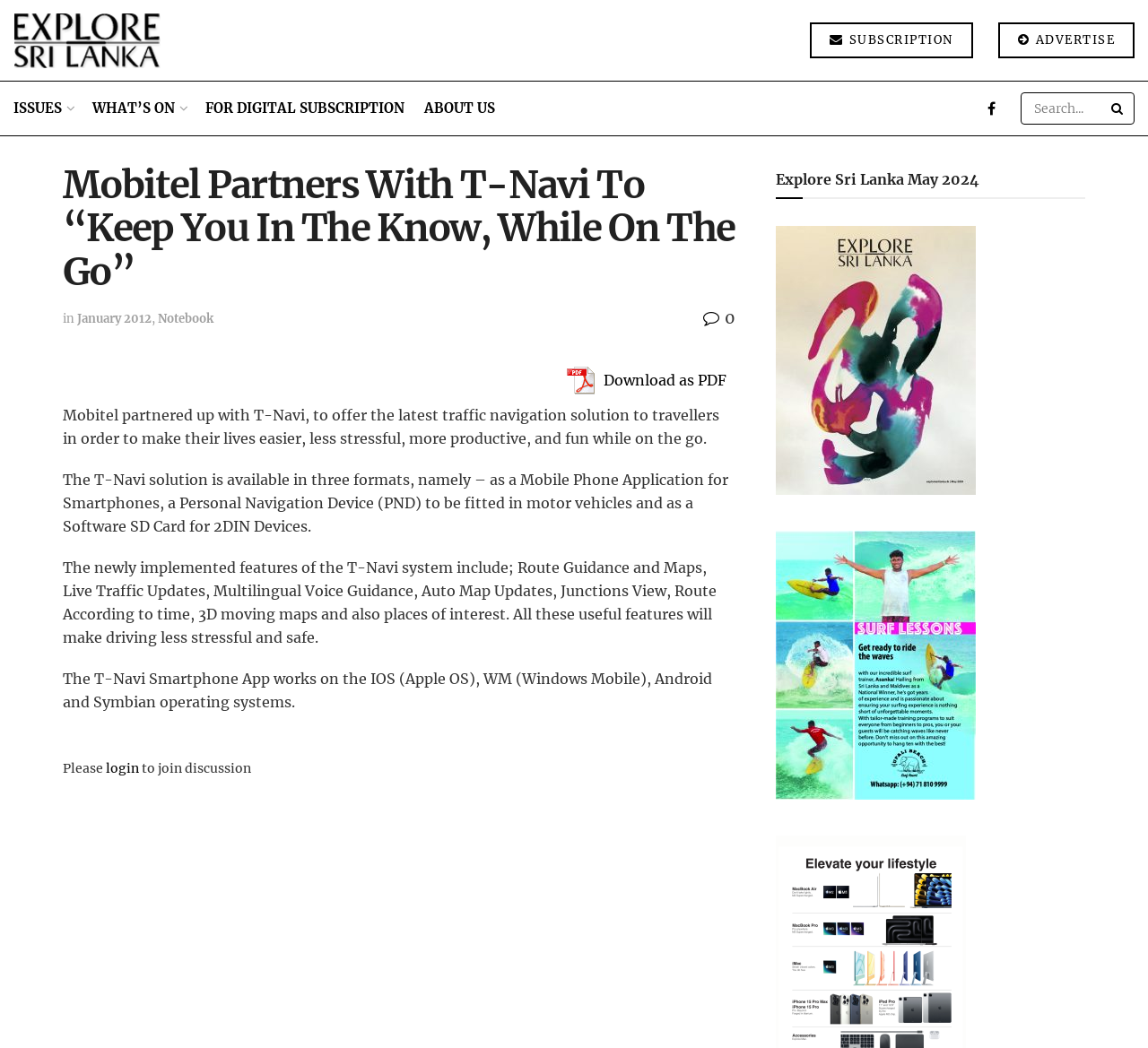Determine the bounding box coordinates for the UI element matching this description: "Download as PDF".

[0.485, 0.345, 0.641, 0.381]